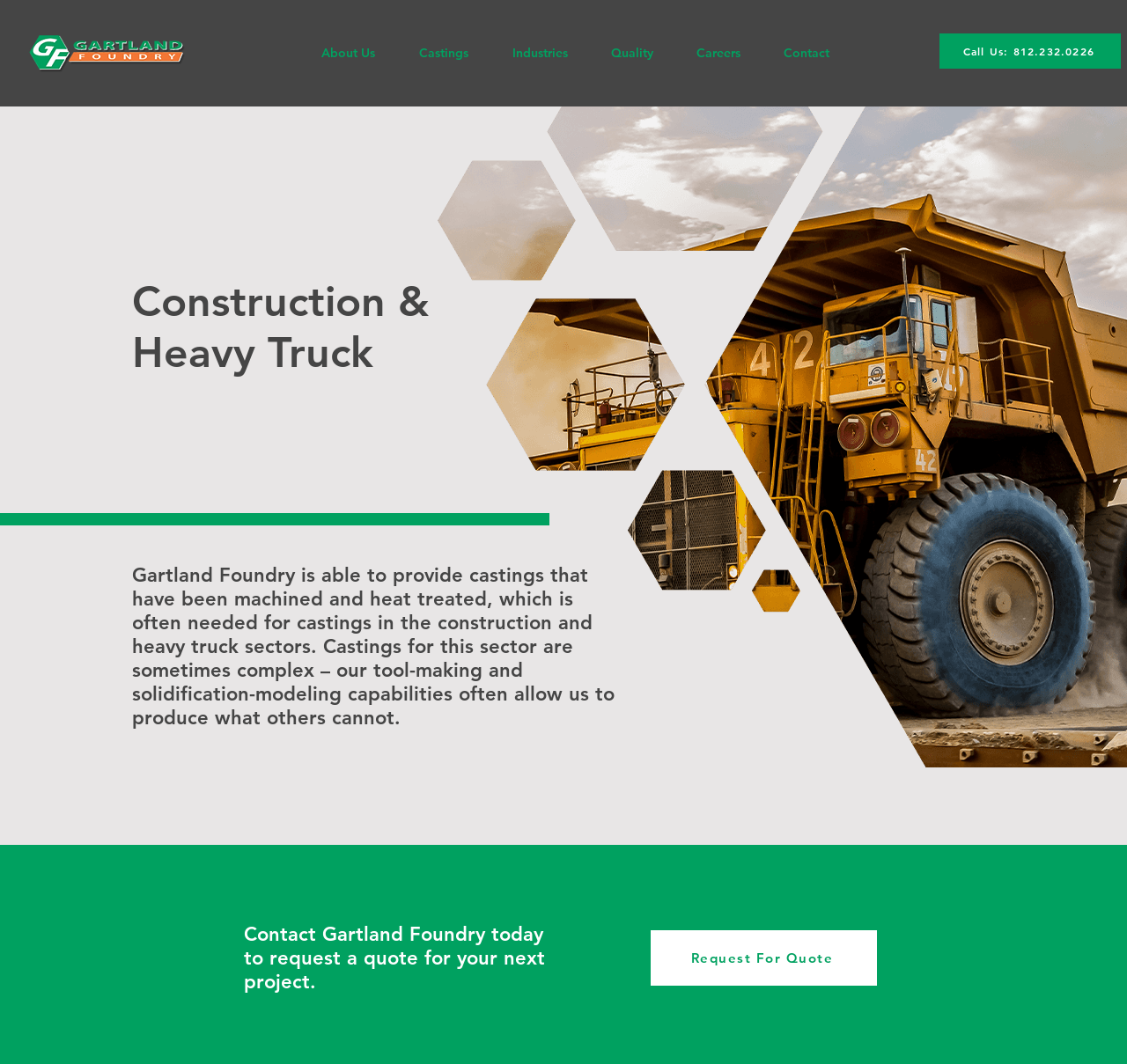Locate the bounding box of the UI element described by: "Careers" in the given webpage screenshot.

[0.598, 0.029, 0.676, 0.07]